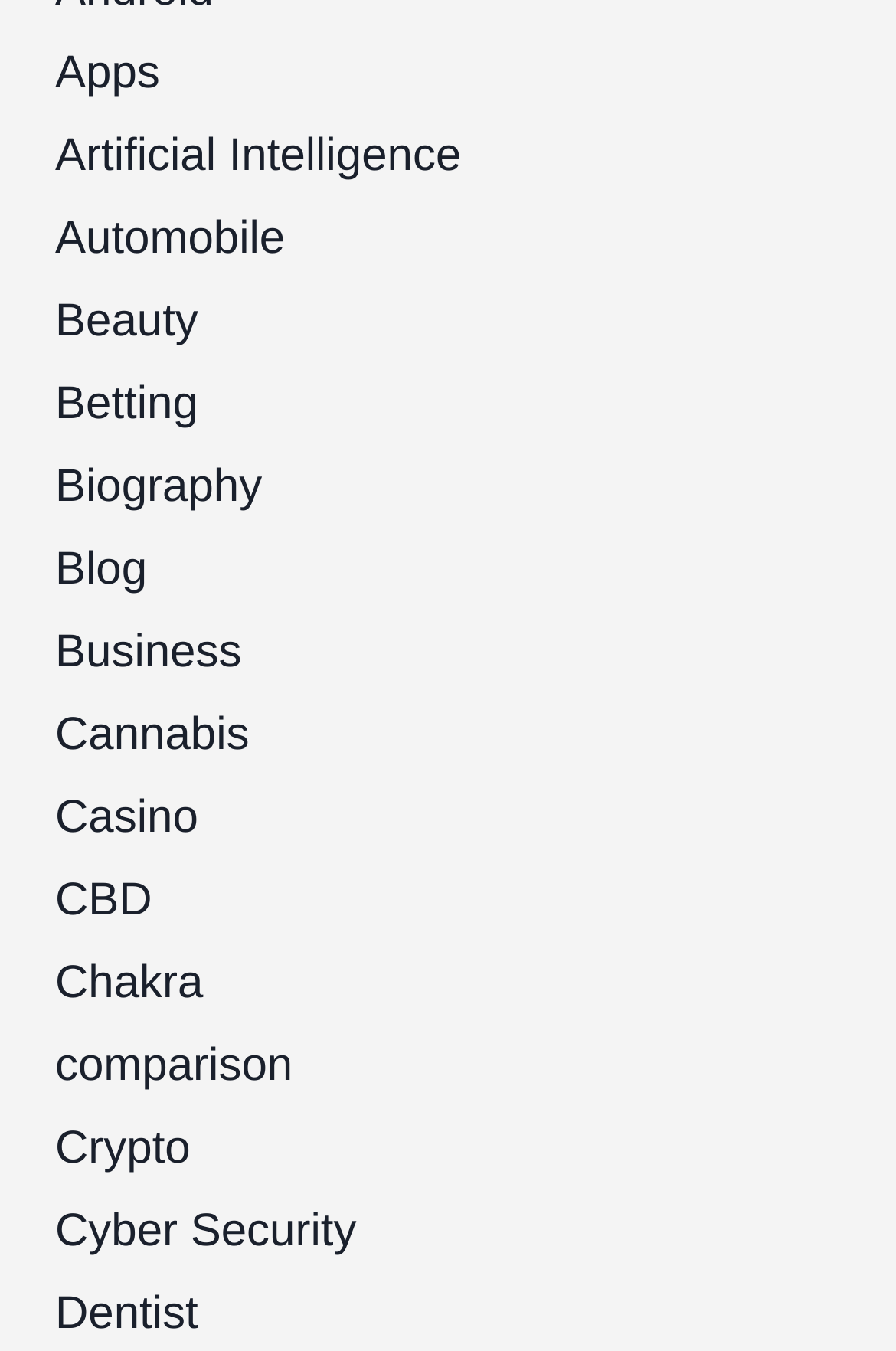How many categories are listed?
Give a one-word or short phrase answer based on the image.

19